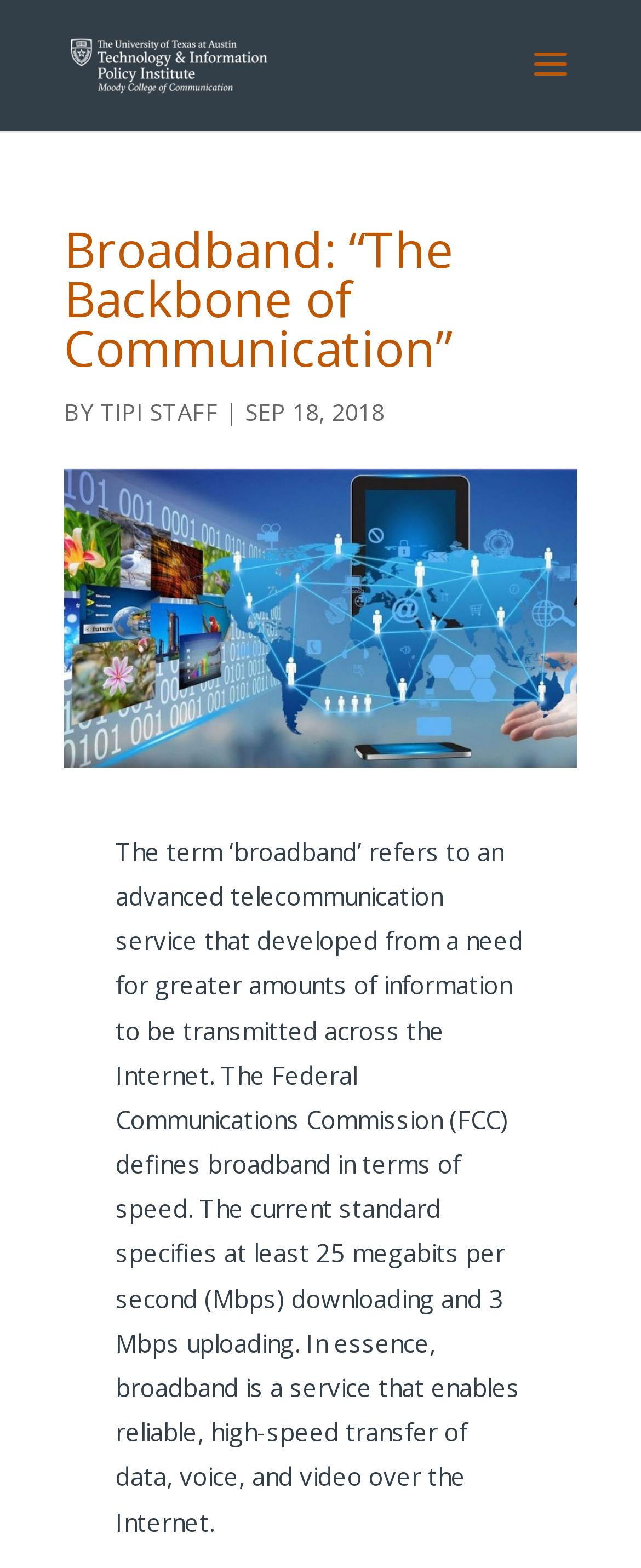Answer the question briefly using a single word or phrase: 
Who wrote the article?

TIPI STAFF